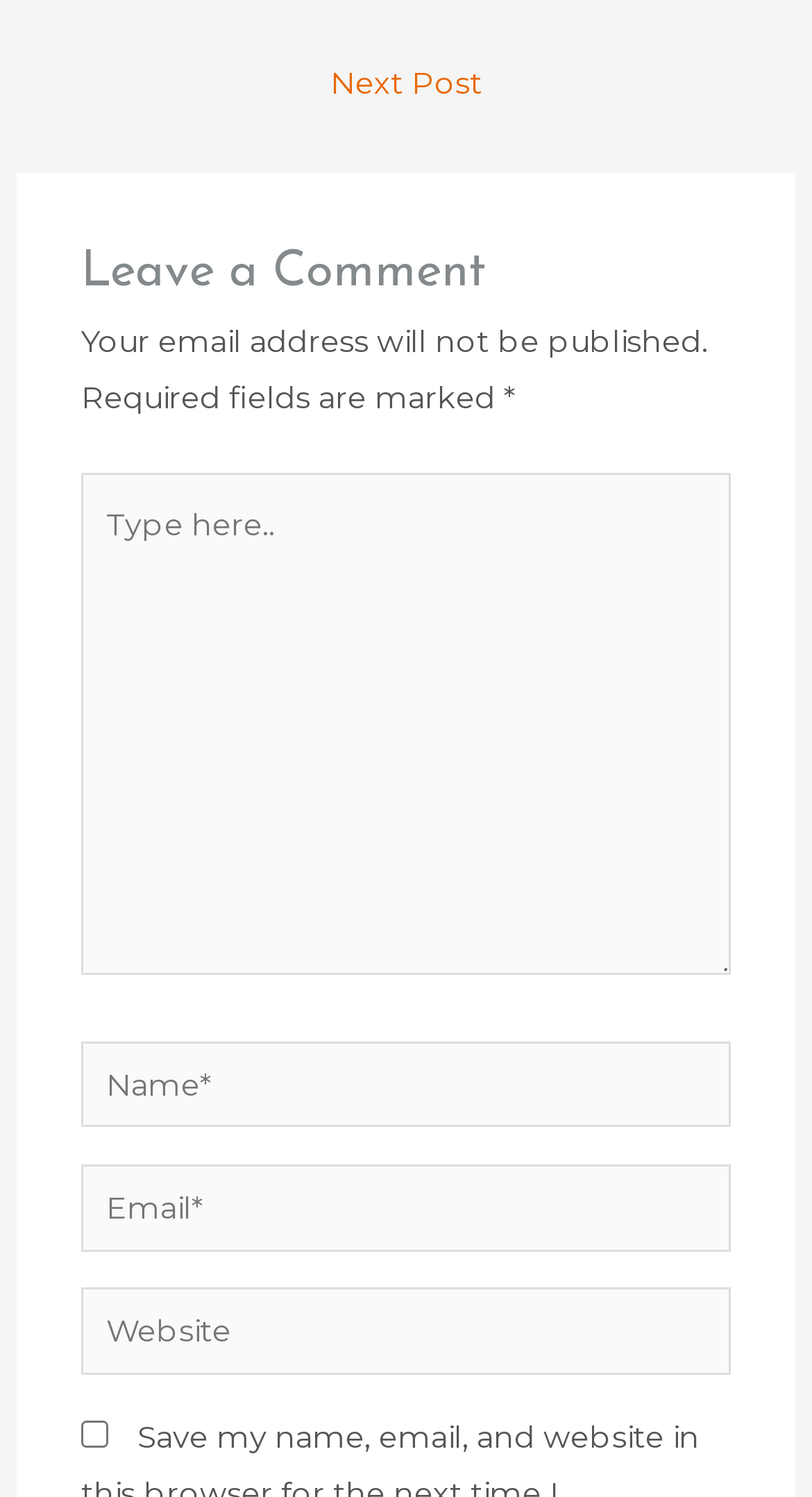Given the element description, predict the bounding box coordinates in the format (top-left x, top-left y, bottom-right x, bottom-right y), using floating point numbers between 0 and 1: Next Post →

[0.044, 0.035, 0.956, 0.082]